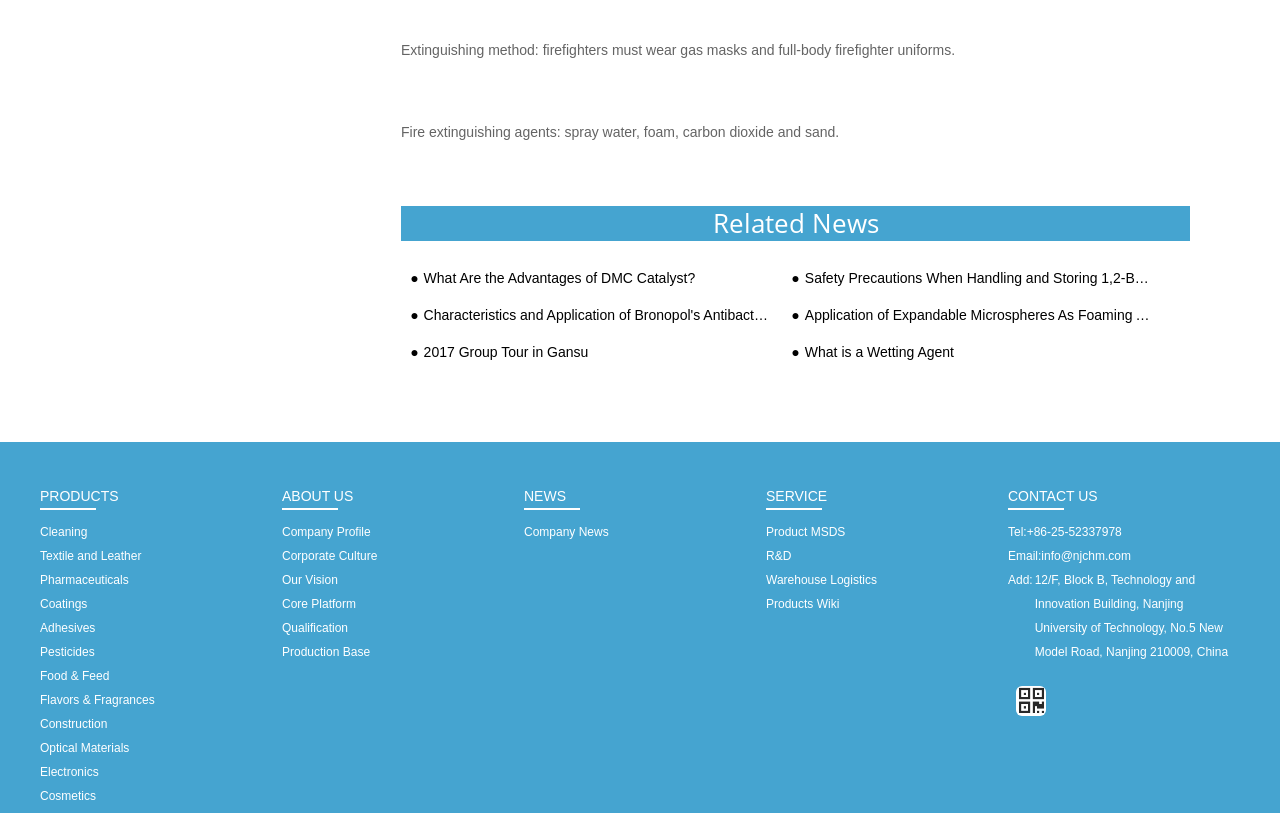What is the location of the company?
Ensure your answer is thorough and detailed.

The webpage provides contact information, and the link '12/F, Block B, Technology and Innovation Building, Nanjing University of Technology, No.5 New Model Road, Nanjing 210009, China' indicates that the company is located at Nanjing University of Technology.